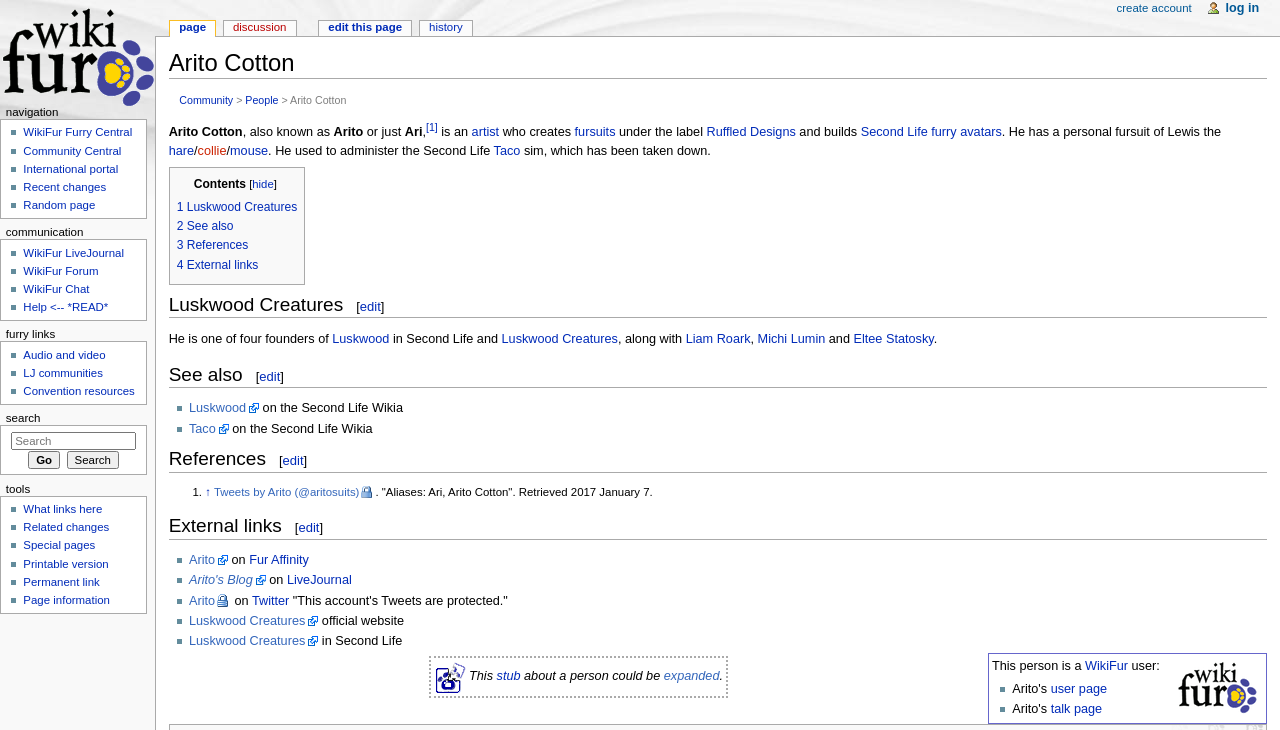Determine the bounding box coordinates of the clickable region to carry out the instruction: "Click on navigation".

[0.173, 0.107, 0.218, 0.126]